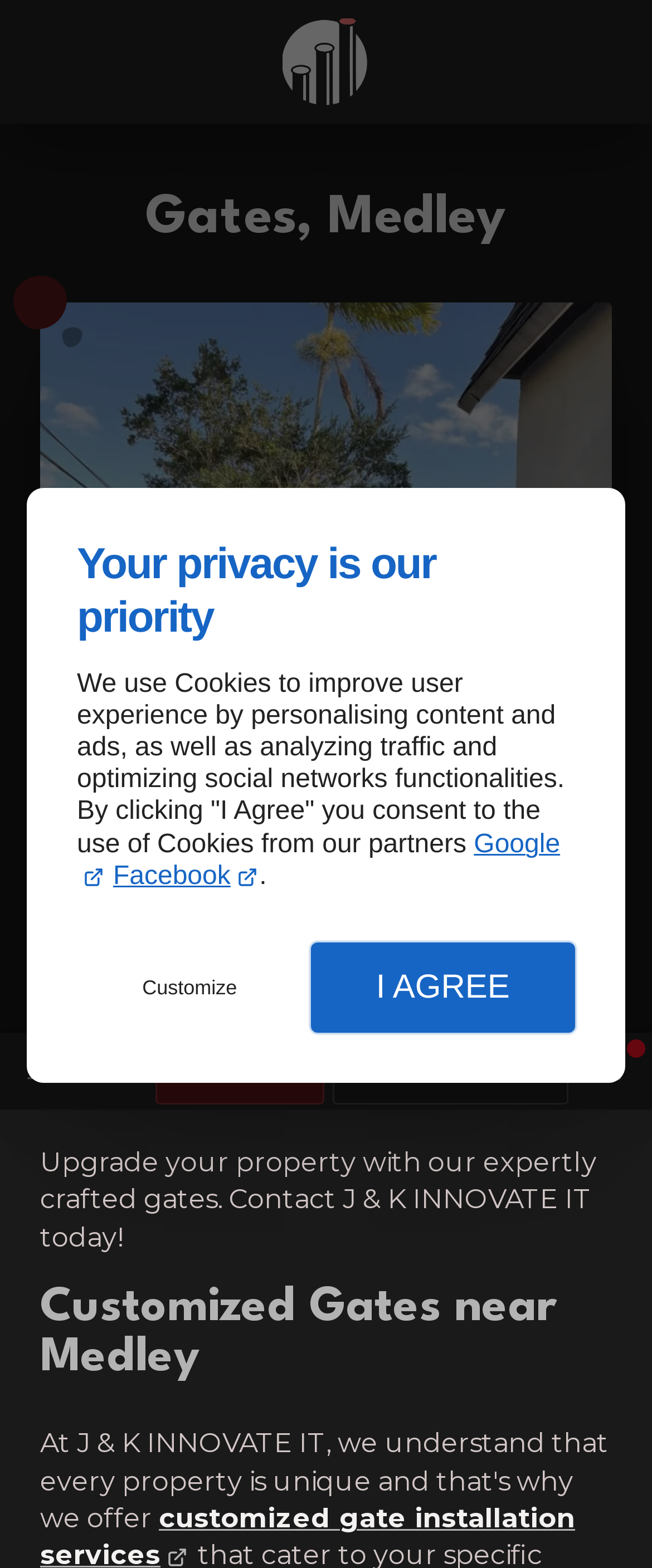Give a detailed explanation of the elements present on the webpage.

The webpage is about J & K INNOVATE IT, specifically focusing on Gates and Medley. At the top, there is a logo of J & K INNOVATE IT, which is also a link. Below the logo, there is a heading that reads "Gates, Medley". 

On the top-right corner, there is a navigation menu button, a contact information button, and a user settings button. The navigation menu button is accompanied by the text "Menu", the contact information button is accompanied by the text "Contact", and the user settings button is accompanied by the text "Settings".

In the main content area, there is a large image that takes up most of the space. The image is described as "Gate Manufacturing Services near Medley, Gate Installation Services near Medley, High-Quality Gates near Medley". Below the image, there is a paragraph of text that reads "Upgrade your property with our expertly crafted gates. Contact J & K INNOVATE IT today!".

There is also a heading that reads "Customized Gates near Medley" located at the bottom of the page. 

At the top-middle of the page, there is a dialog box with a message about cookies and privacy. The dialog box contains a paragraph of text explaining the use of cookies, followed by links to Google and Facebook, and two buttons: "Customize" and "I AGREE".